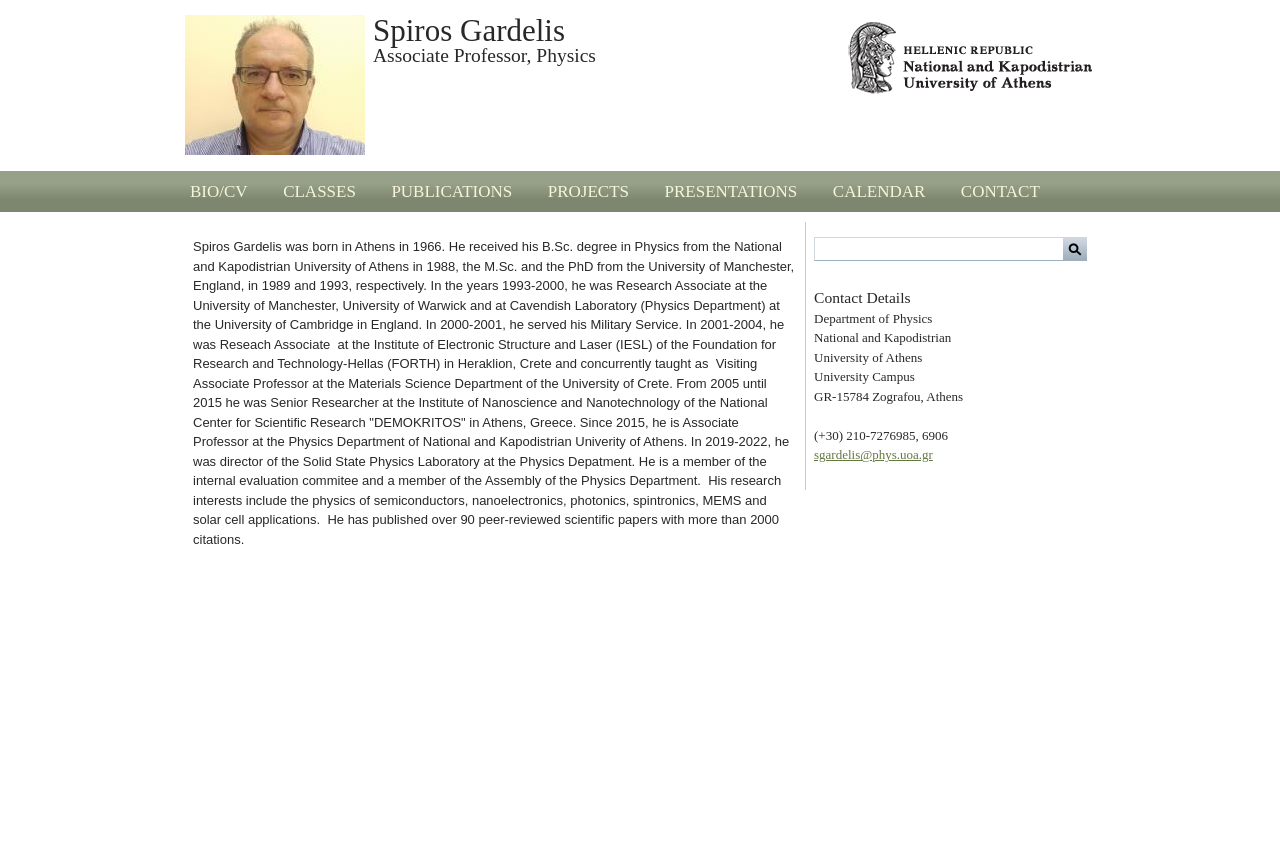What is the phone number of Spiros Gardelis?
Kindly answer the question with as much detail as you can.

The phone number of Spiros Gardelis is (+30) 210-7276985, 6906, as indicated by the StaticText '(+30) 210-7276985, 6906' in the Contact Details section.